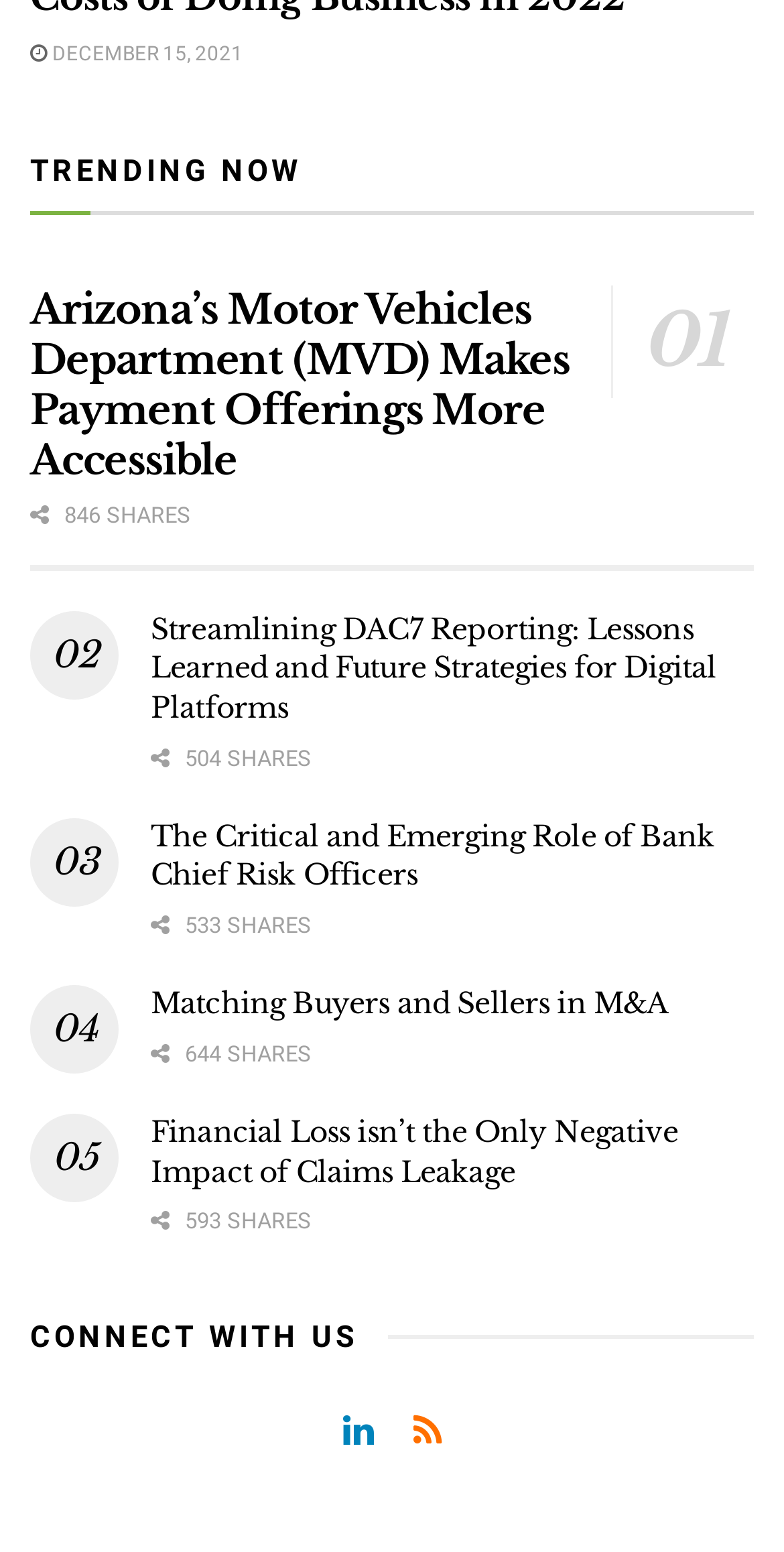What is the title of the second trending article?
Please look at the screenshot and answer in one word or a short phrase.

02 Streamlining DAC7 Reporting: Lessons Learned and Future Strategies for Digital Platforms